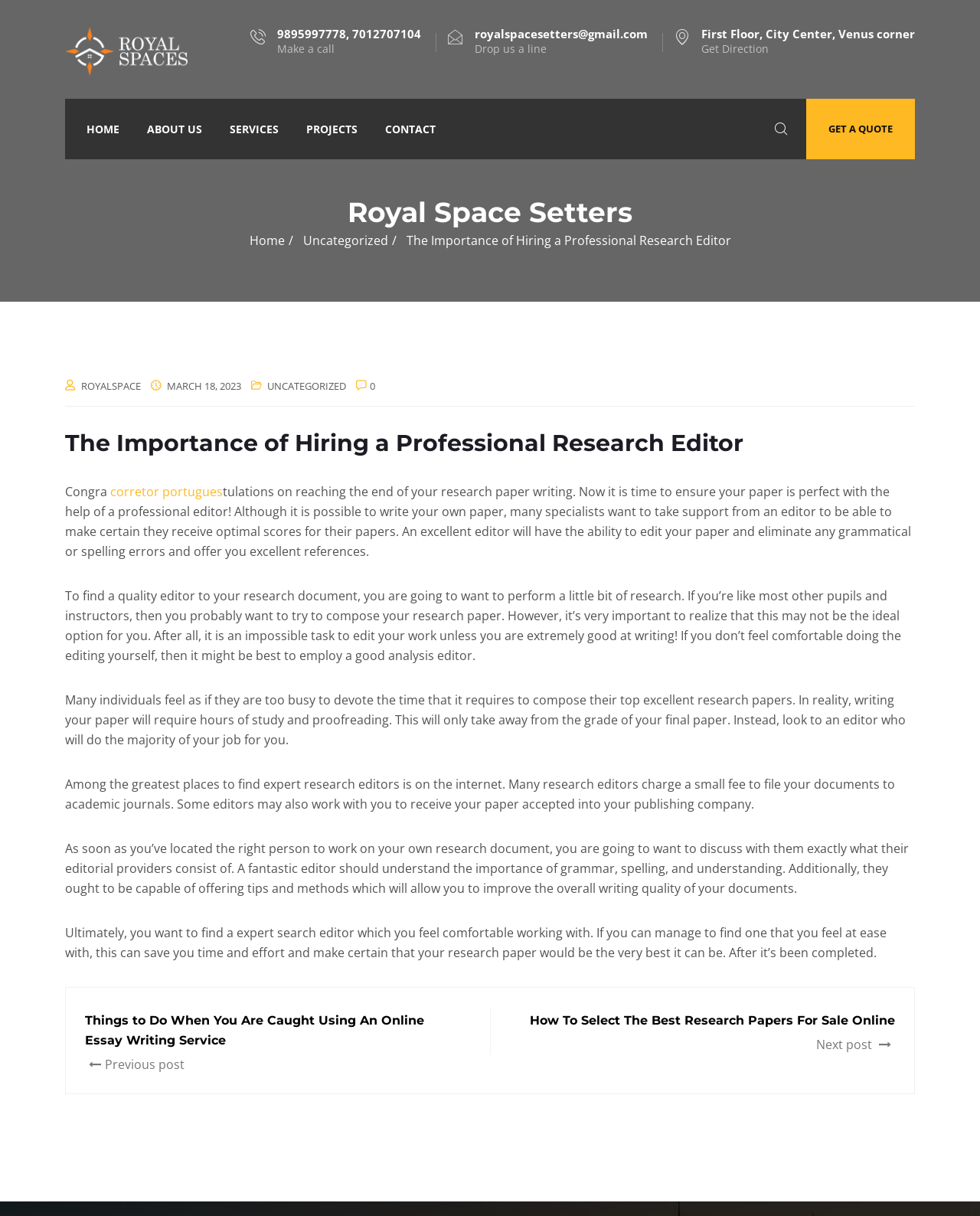Illustrate the webpage's structure and main components comprehensively.

This webpage is about Royal Space Setters, a professional research editor service. At the top left, there is a logo of Royal Space Setters, accompanied by a link to the homepage. Below the logo, there are several links to different sections of the website, including "HOME", "ABOUT US", "SERVICES", "PROJECTS", and "CONTACT". 

To the right of these links, there is a call-to-action section with a phone number and an email address, along with a "Get Direction" button. Above this section, there is a link to "GET A QUOTE". 

The main content of the webpage is an article titled "The Importance of Hiring a Professional Research Editor". The article is divided into several paragraphs, discussing the benefits of hiring a professional editor for research papers, including ensuring optimal scores, saving time, and improving writing quality. 

The article also provides guidance on finding a quality editor, including searching online and discussing editorial services with potential editors. 

At the bottom of the article, there are links to previous and next posts, titled "Things to Do When You Are Caught Using An Online Essay Writing Service" and "How To Select The Best Research Papers For Sale Online", respectively.